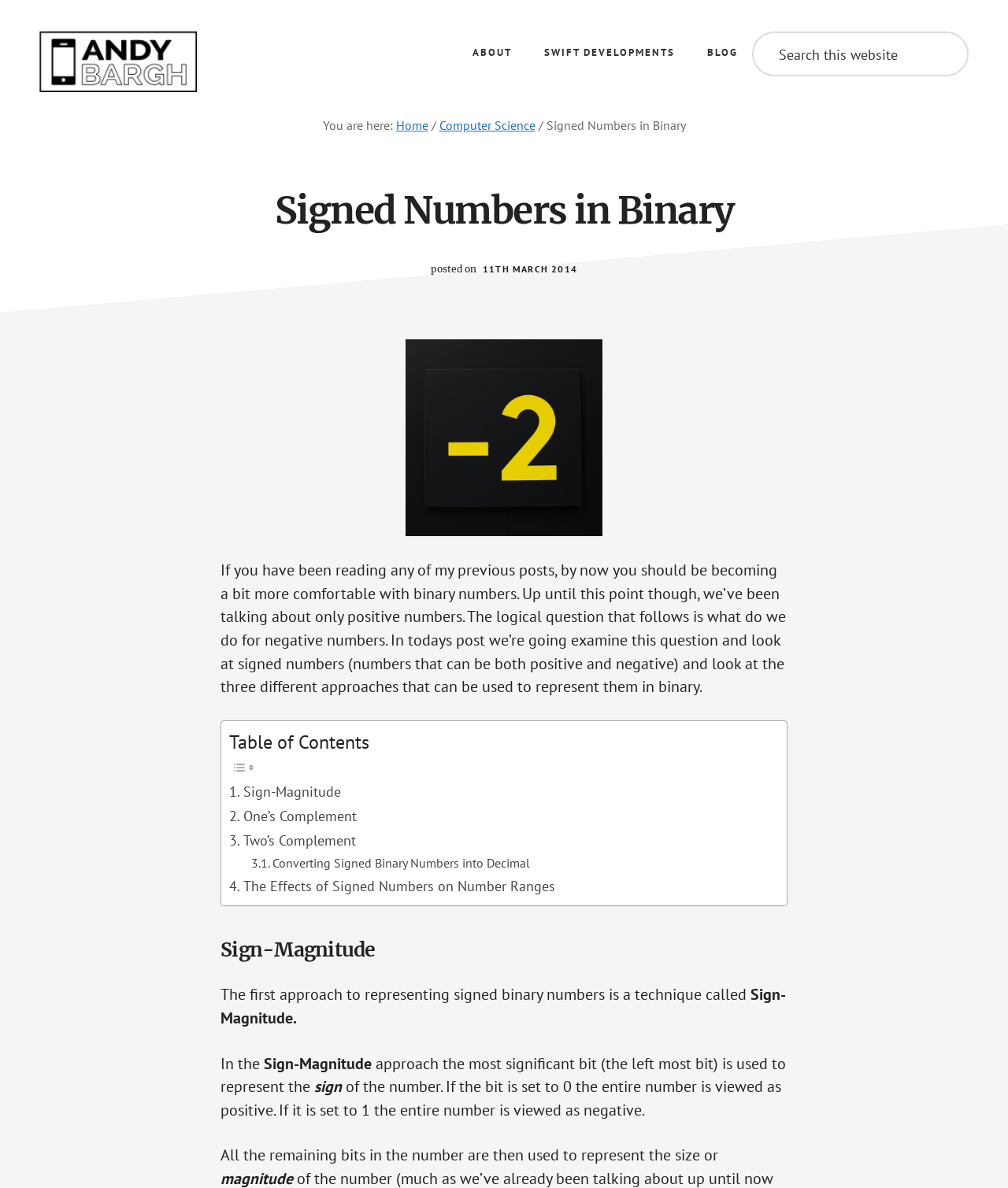What is the website's author?
Using the visual information, respond with a single word or phrase.

ANDYBARGH.COM